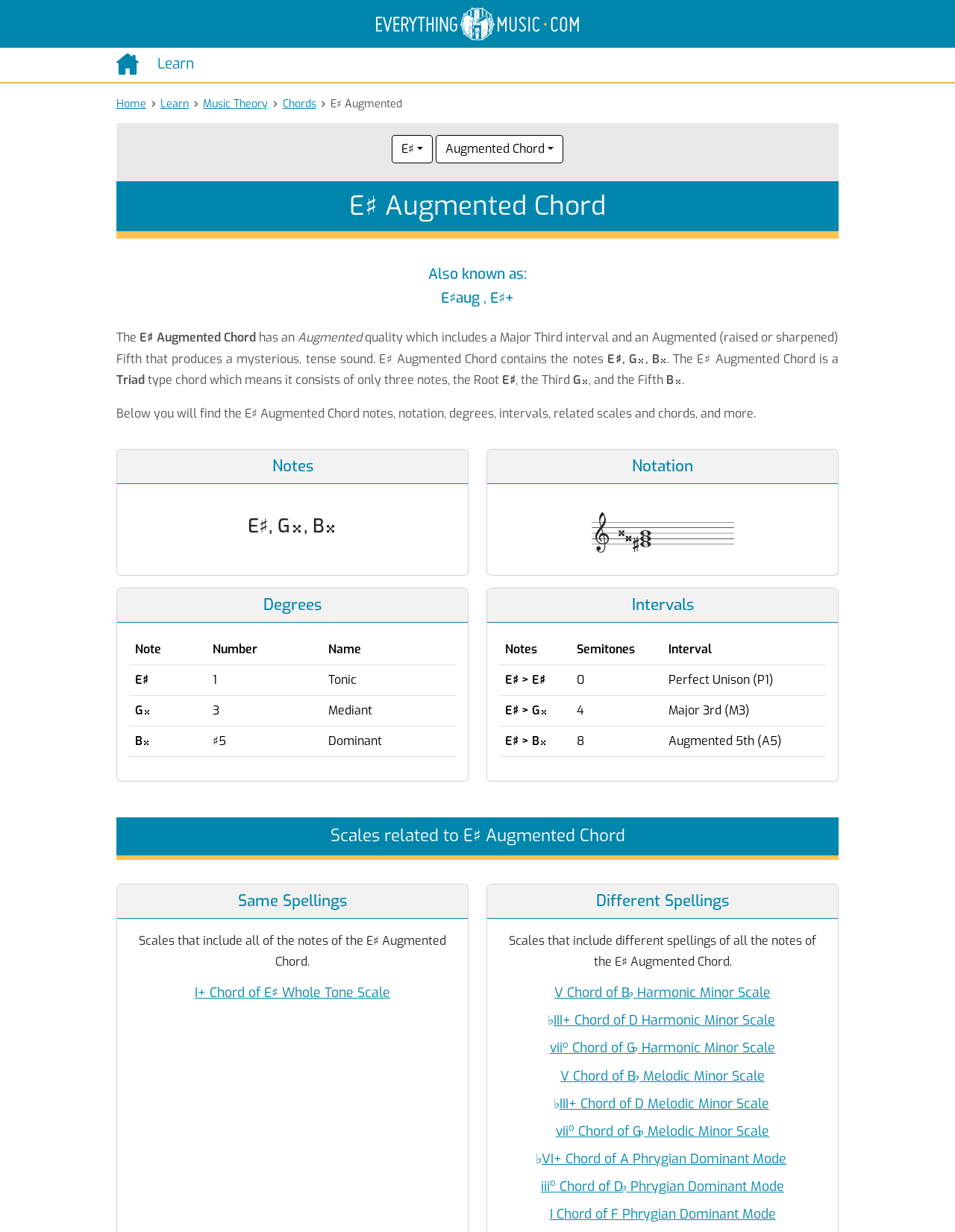Using floating point numbers between 0 and 1, provide the bounding box coordinates in the format (top-left x, top-left y, bottom-right x, bottom-right y). Locate the UI element described here: Home

[0.122, 0.079, 0.153, 0.09]